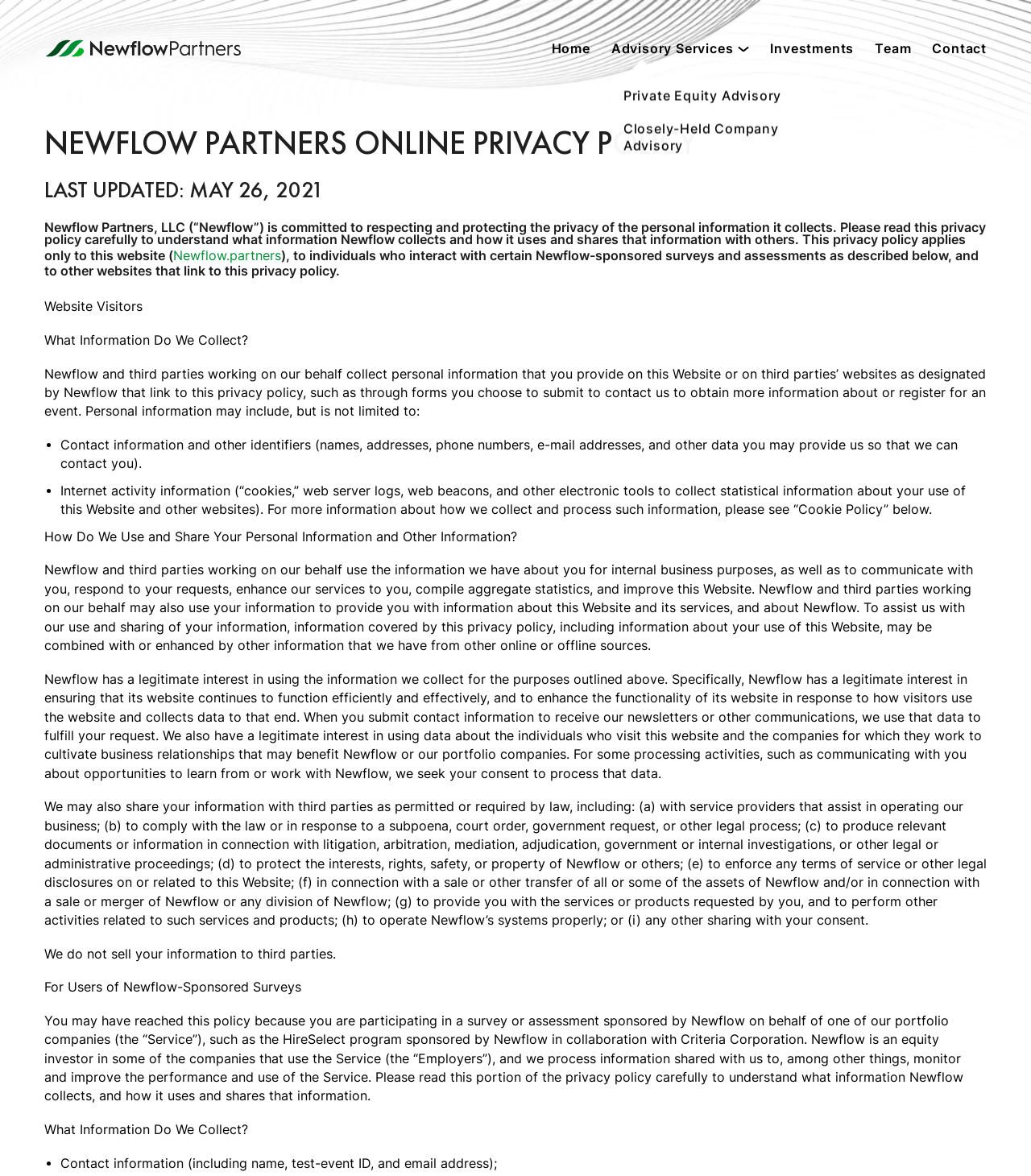Highlight the bounding box of the UI element that corresponds to this description: "parent_node: Home".

[0.043, 0.034, 0.234, 0.049]